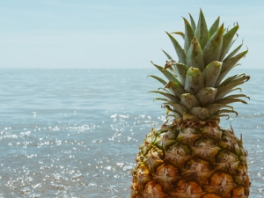Please answer the following question using a single word or phrase: 
What theme does the image resonate with?

Bahamian food and cuisine